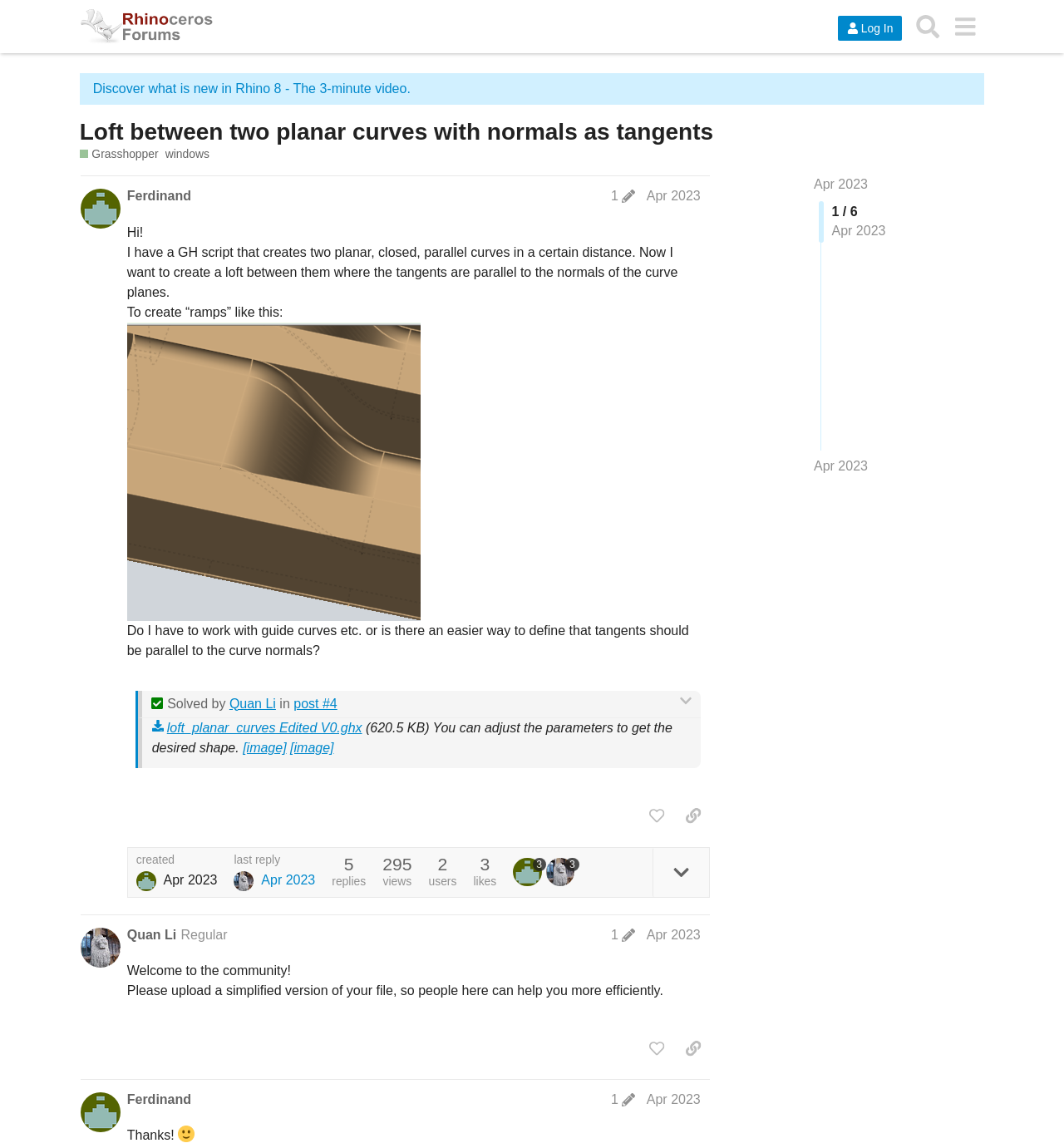Please identify the bounding box coordinates for the region that you need to click to follow this instruction: "check COPYRIGHT information".

None